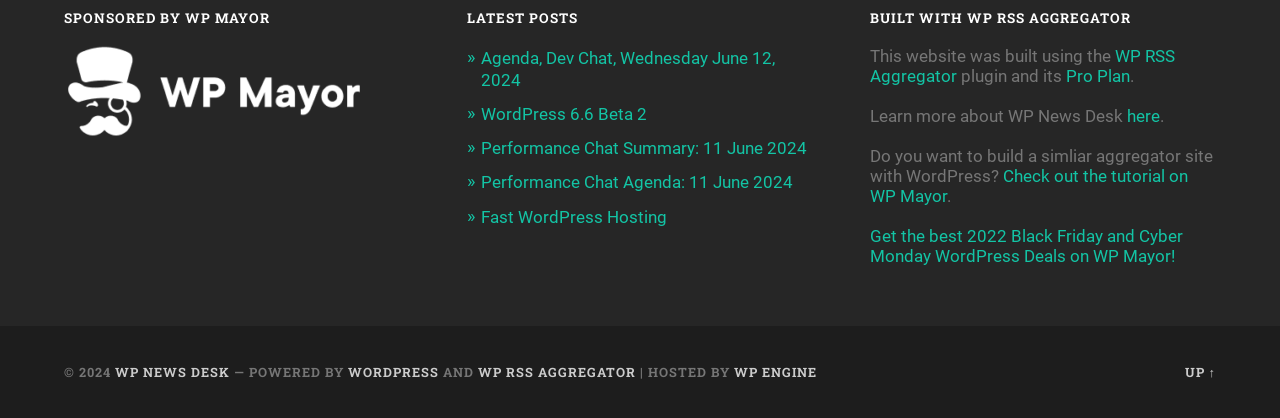Kindly provide the bounding box coordinates of the section you need to click on to fulfill the given instruction: "Learn more about WP RSS Aggregator".

[0.68, 0.109, 0.918, 0.205]